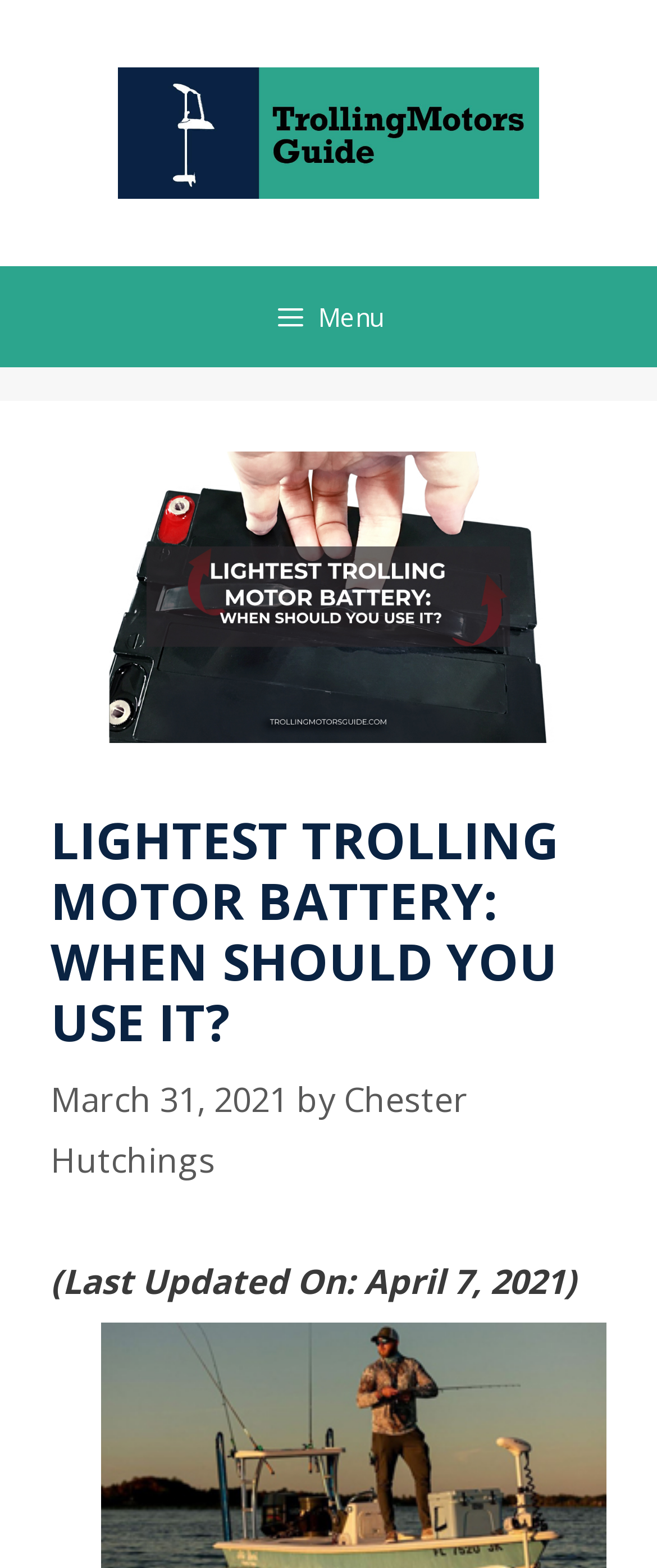Offer a detailed explanation of the webpage layout and contents.

The webpage is about choosing the right battery for a trolling motor, with a focus on the lightest options. At the top of the page, there is a banner with the site's name, "TrollinMotorsGuide — Best Trolling Motors and Accesories Reviews", accompanied by an image of the same name. Below the banner, there is a navigation menu labeled "Primary" with a button that can be expanded to reveal more options.

The main content of the page is headed by a large header that reads "LIGHTEST TROLLING MOTOR BATTERY: WHEN SHOULD YOU USE IT?" in a prominent font. Below the header, there is a time stamp indicating that the article was published on March 31, 2021, and last updated on April 7, 2021. The author of the article, Chester Hutchings, is also credited.

To the left of the header, there is a small image related to the topic of lightest trolling motor batteries. The image is positioned above the header and takes up a significant portion of the top section of the page.